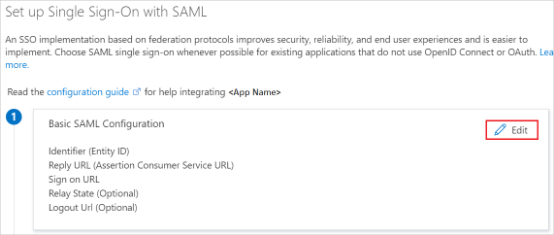Respond to the question with just a single word or phrase: 
What is the function of the 'Edit' button?

Modify settings